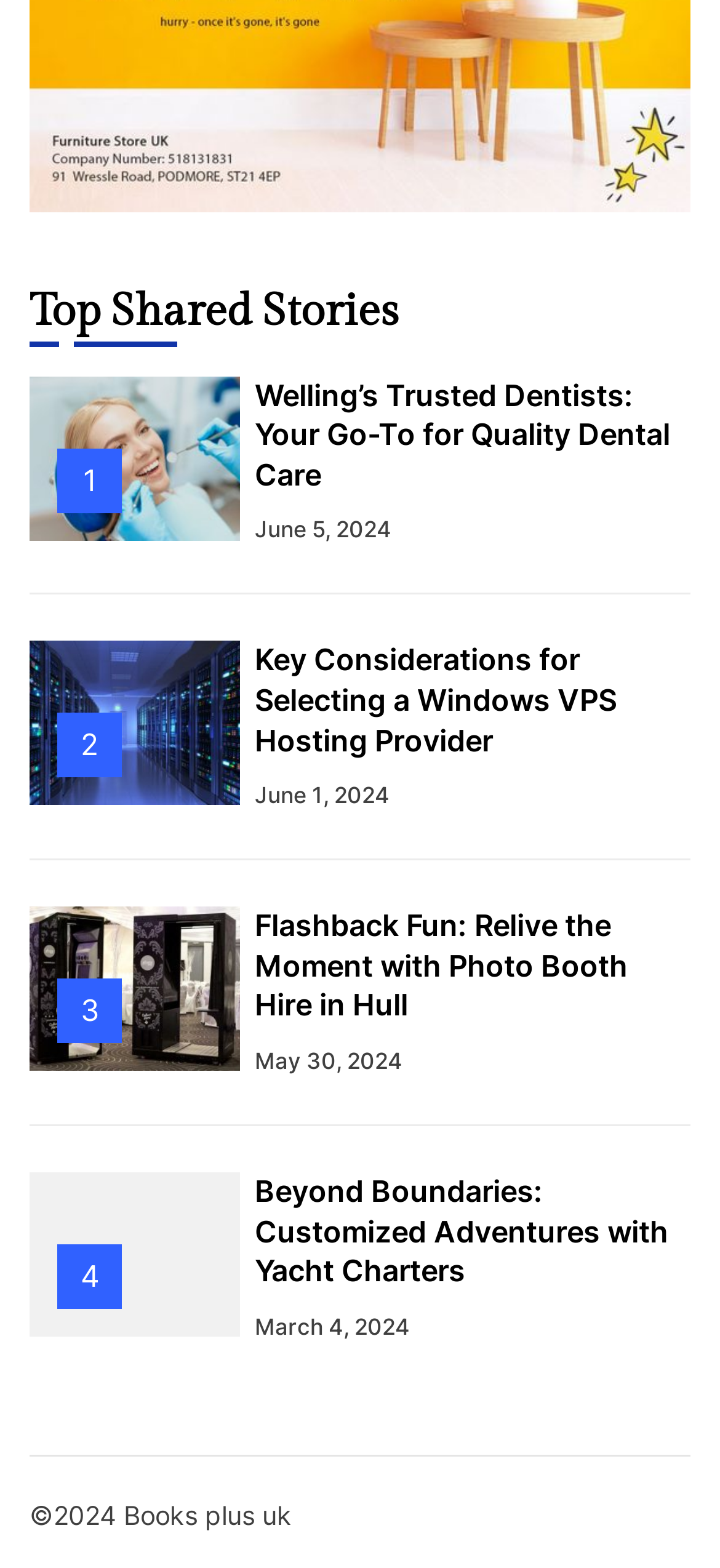Please provide a detailed answer to the question below by examining the image:
How many links are in the second article?

I looked at the second 'article' element [328] and found three 'link' elements: [568], [687], and [717]. These are the links in the second article.